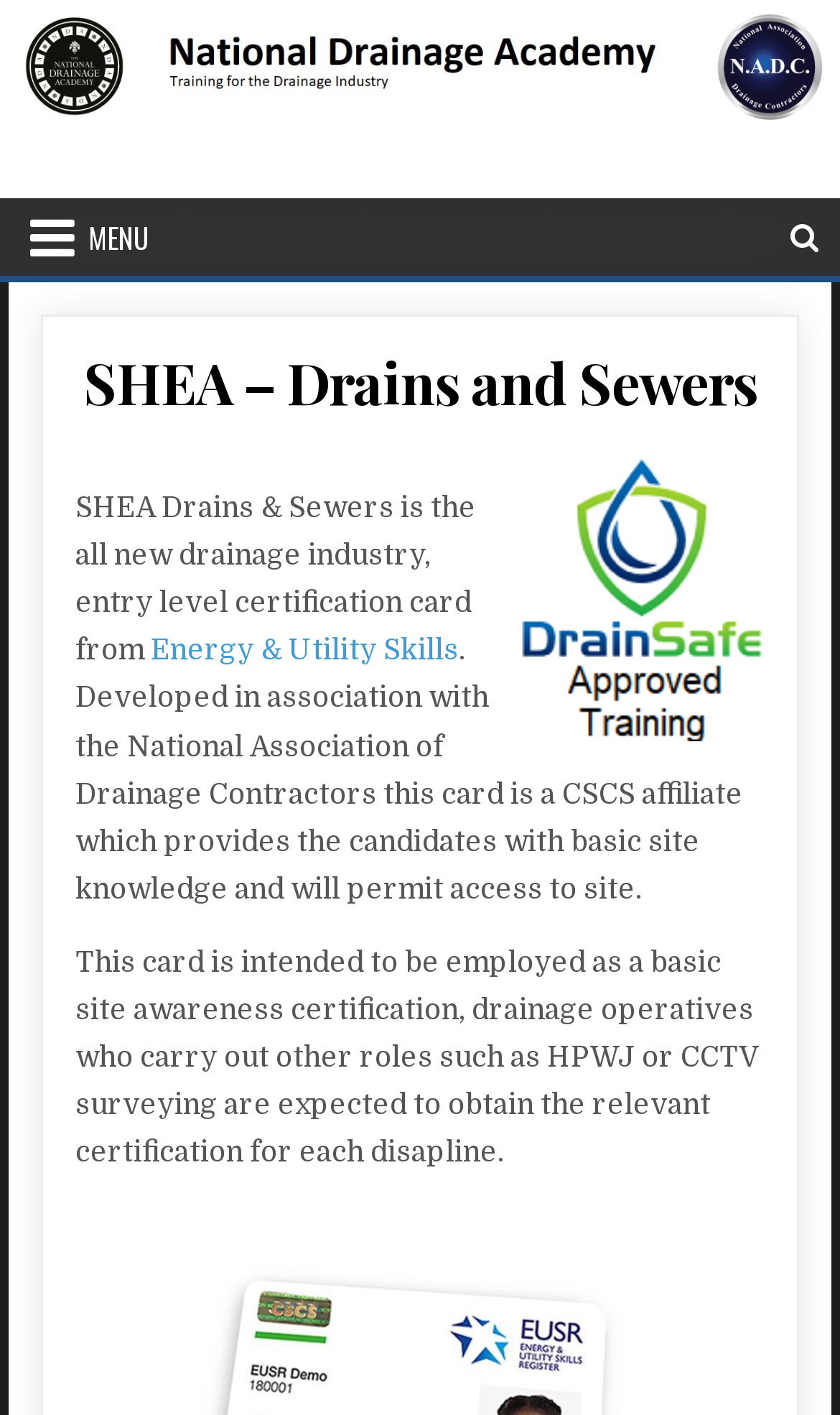What is the name of the academy?
Answer the question with detailed information derived from the image.

By reading the heading element 'National Drainage Academy' I can infer that the name of the academy is National Drainage Academy.